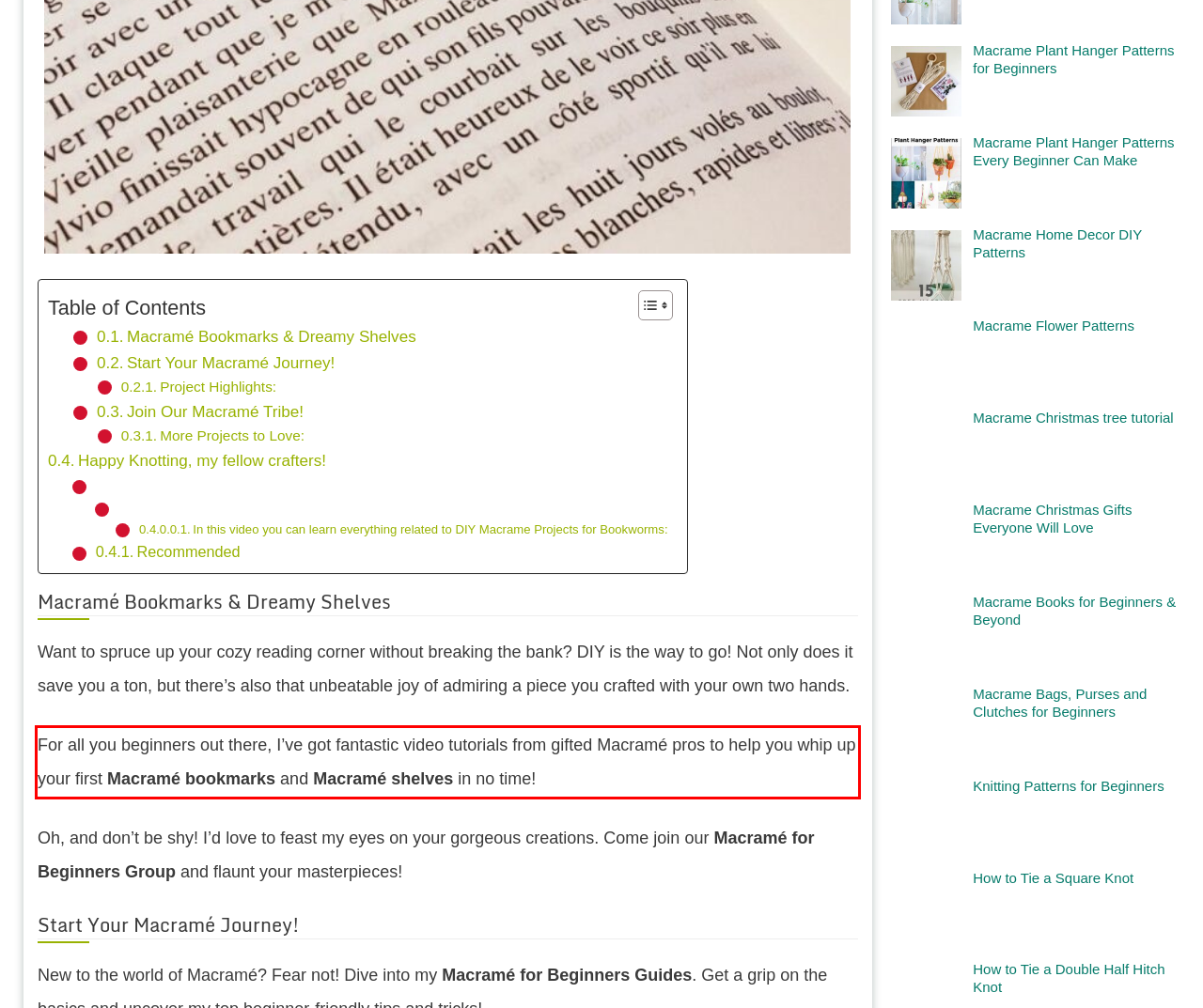You have a screenshot with a red rectangle around a UI element. Recognize and extract the text within this red bounding box using OCR.

For all you beginners out there, I’ve got fantastic video tutorials from gifted Macramé pros to help you whip up your first Macramé bookmarks and Macramé shelves in no time!